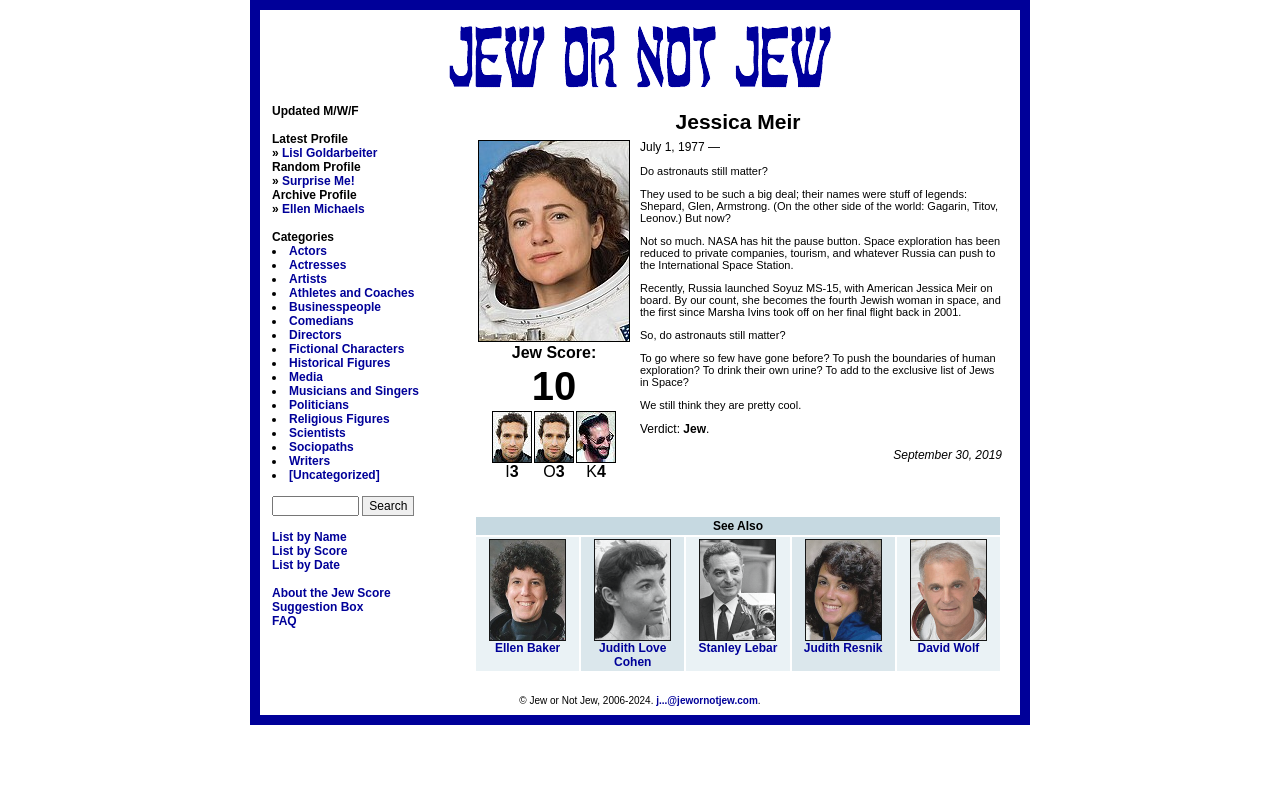Provide your answer to the question using just one word or phrase: How many Jewish women have been in space before Jessica Meir?

Three